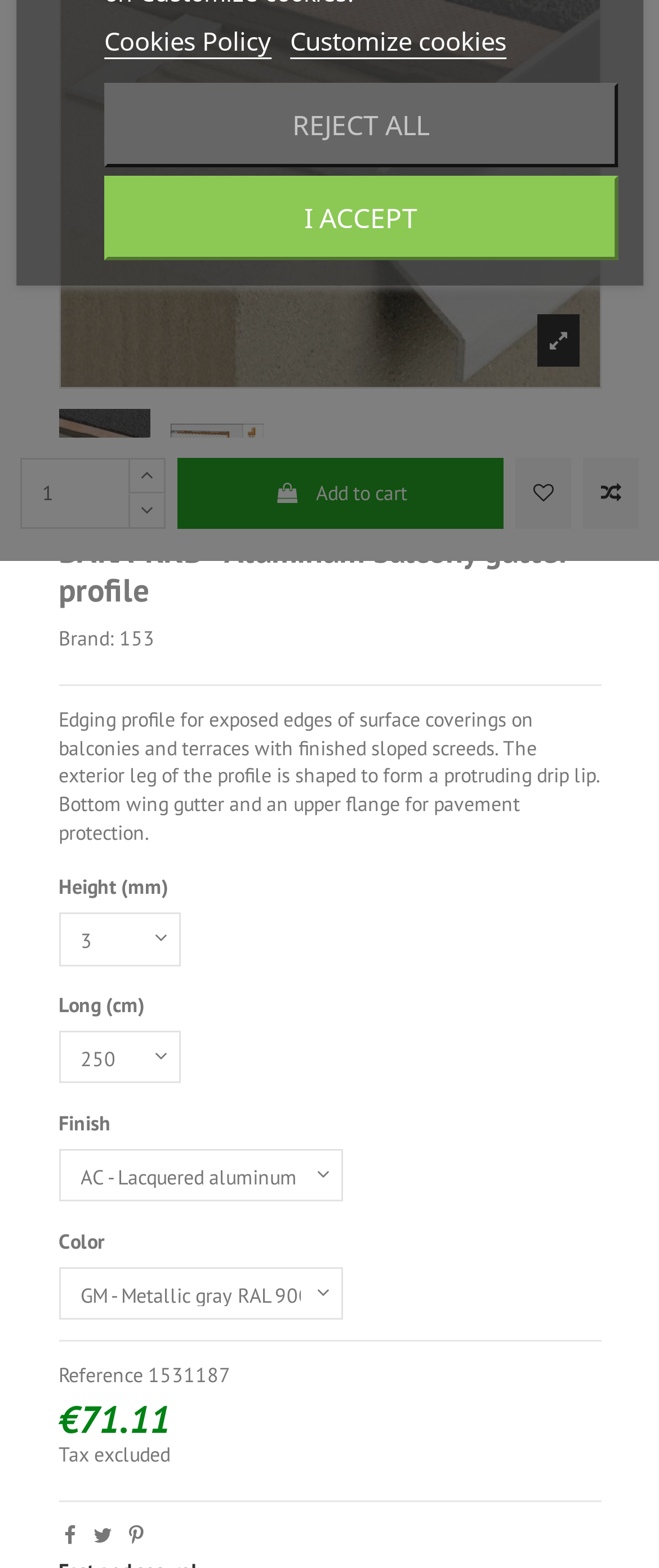Using the given element description, provide the bounding box coordinates (top-left x, top-left y, bottom-right x, bottom-right y) for the corresponding UI element in the screenshot: I accept

[0.158, 0.101, 0.937, 0.155]